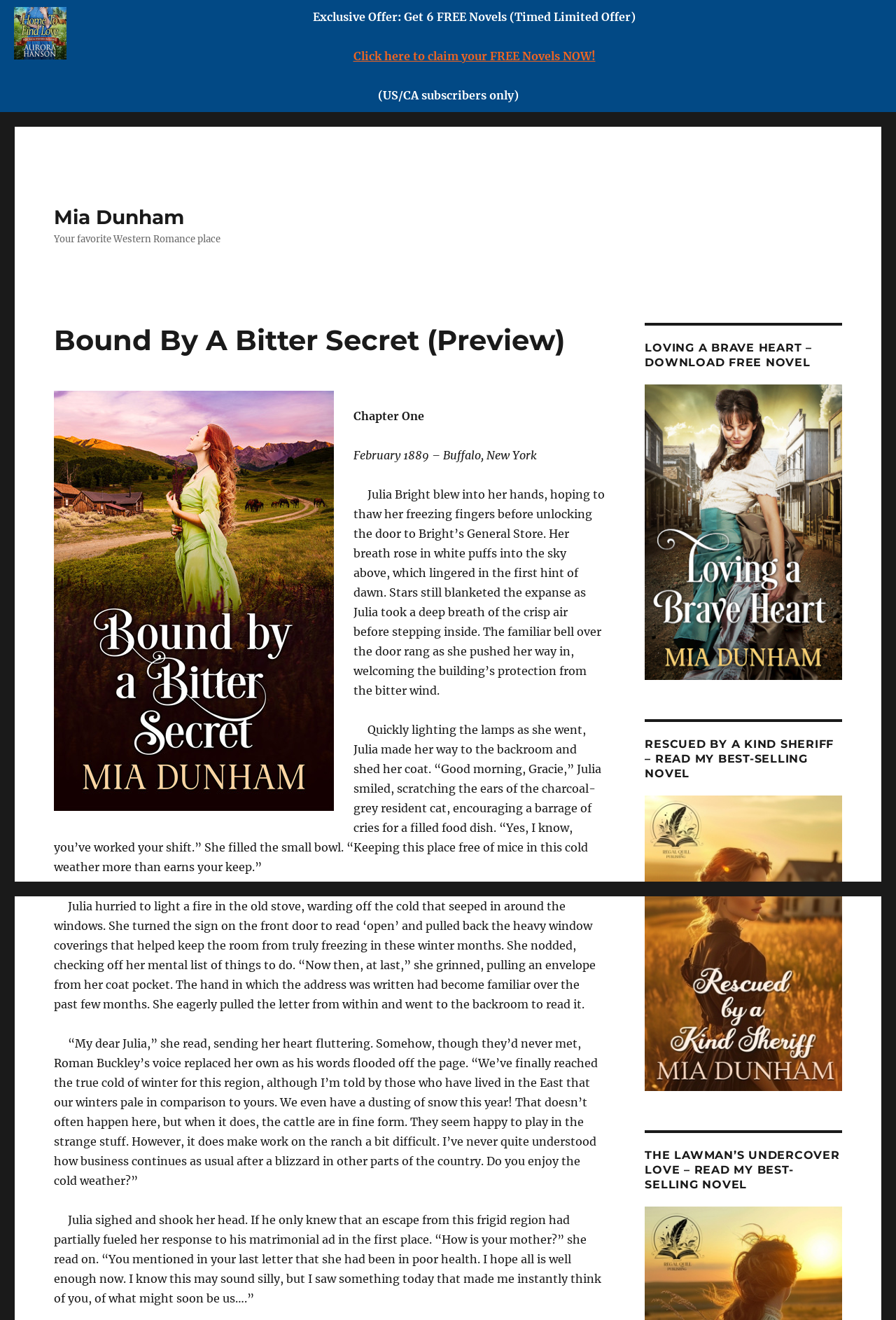Utilize the details in the image to give a detailed response to the question: What is the author's name?

The author's name is mentioned in the link 'Mia Dunham' with bounding box coordinates [0.06, 0.155, 0.206, 0.173].